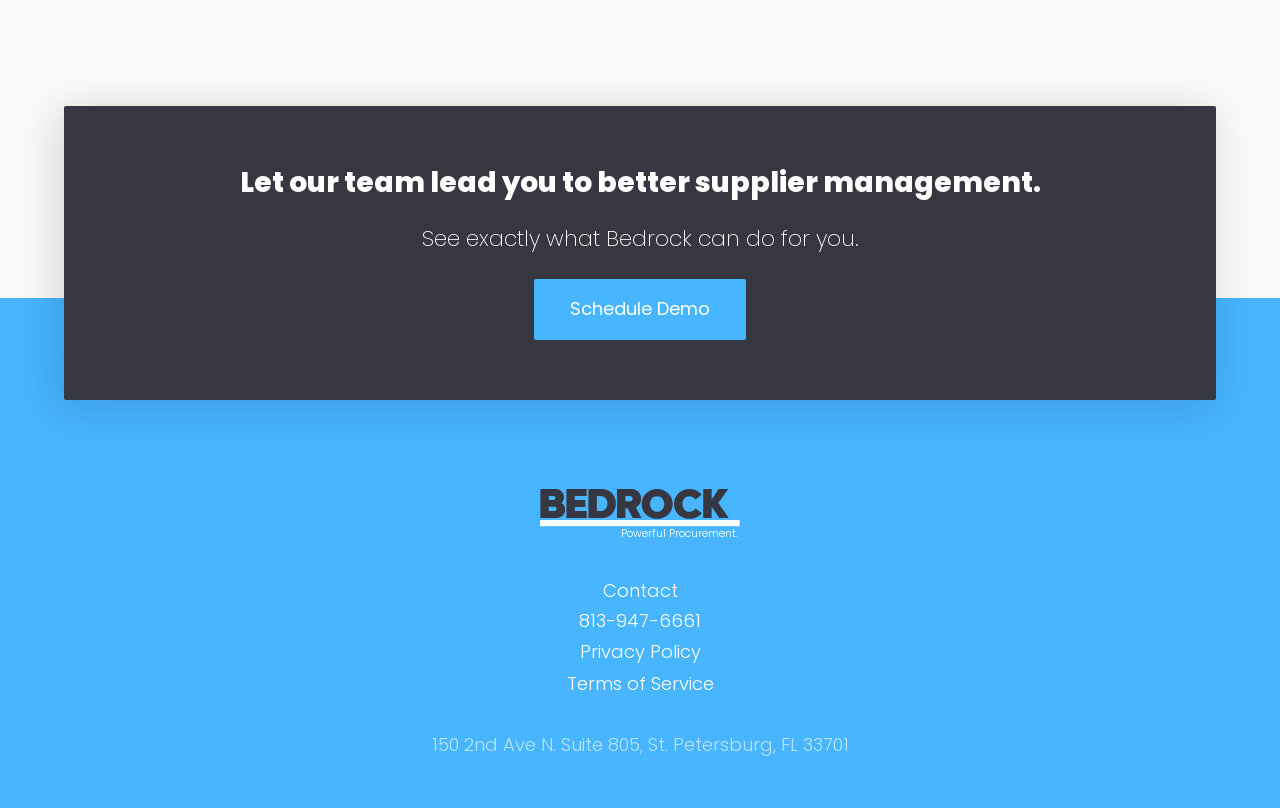For the given element description Schedule Demo, determine the bounding box coordinates of the UI element. The coordinates should follow the format (top-left x, top-left y, bottom-right x, bottom-right y) and be within the range of 0 to 1.

[0.417, 0.346, 0.583, 0.421]